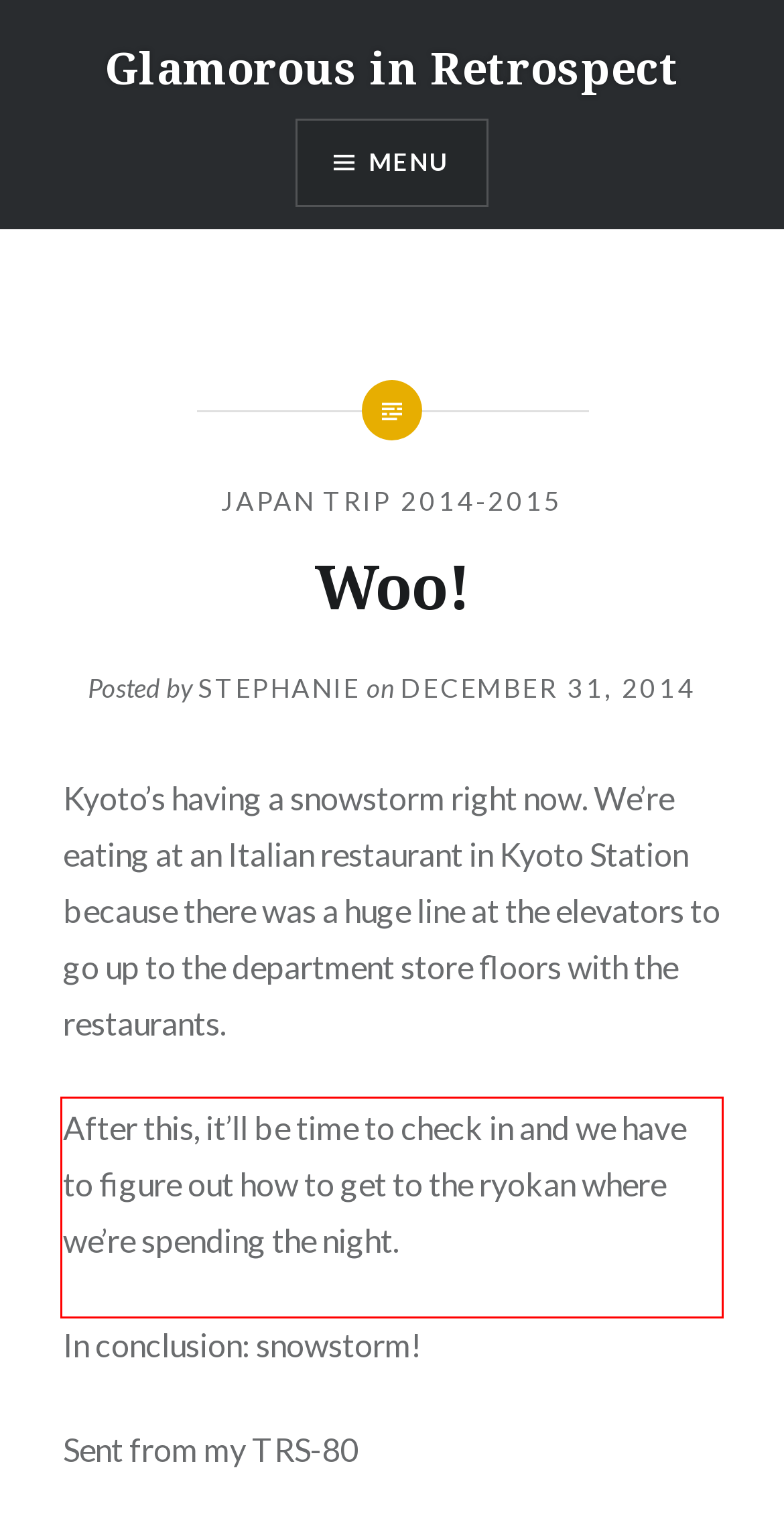There is a screenshot of a webpage with a red bounding box around a UI element. Please use OCR to extract the text within the red bounding box.

After this, it’ll be time to check in and we have to figure out how to get to the ryokan where we’re spending the night.